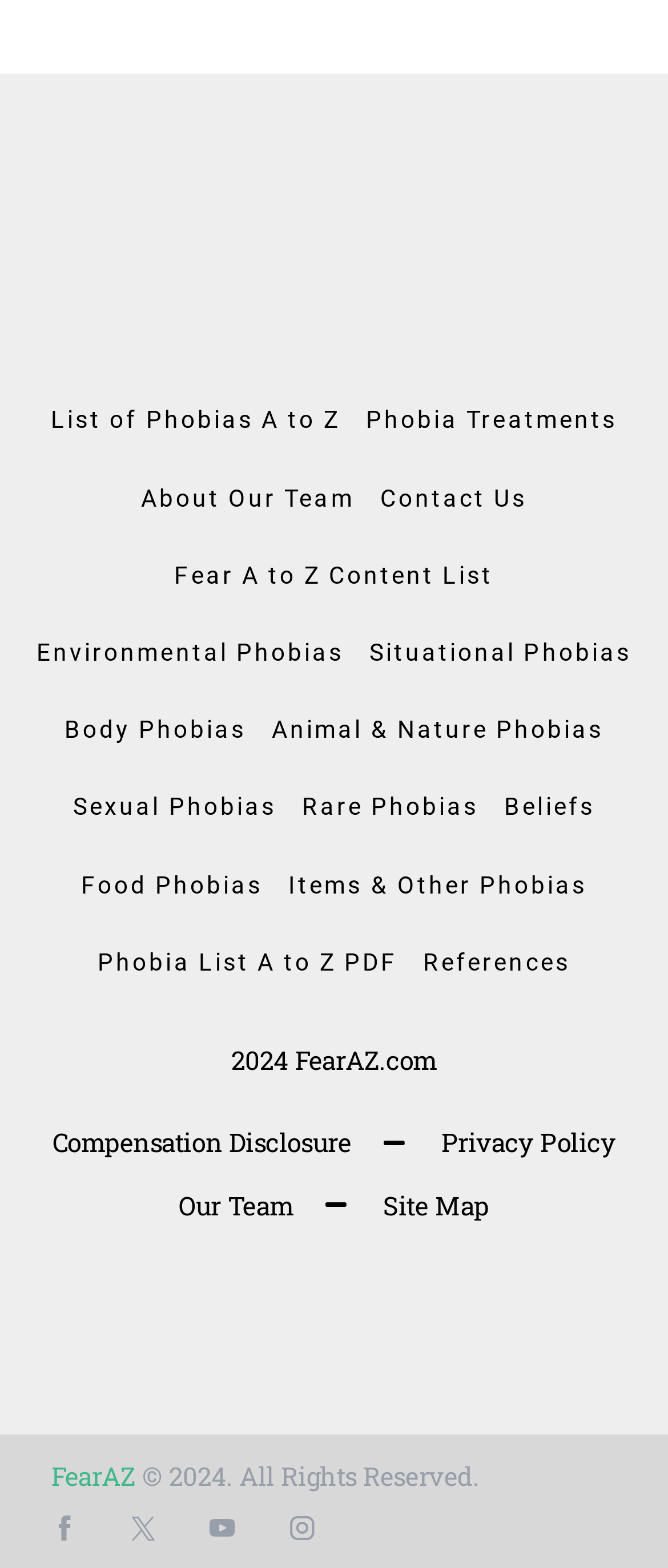How many links are there in the webpage? From the image, respond with a single word or brief phrase.

24